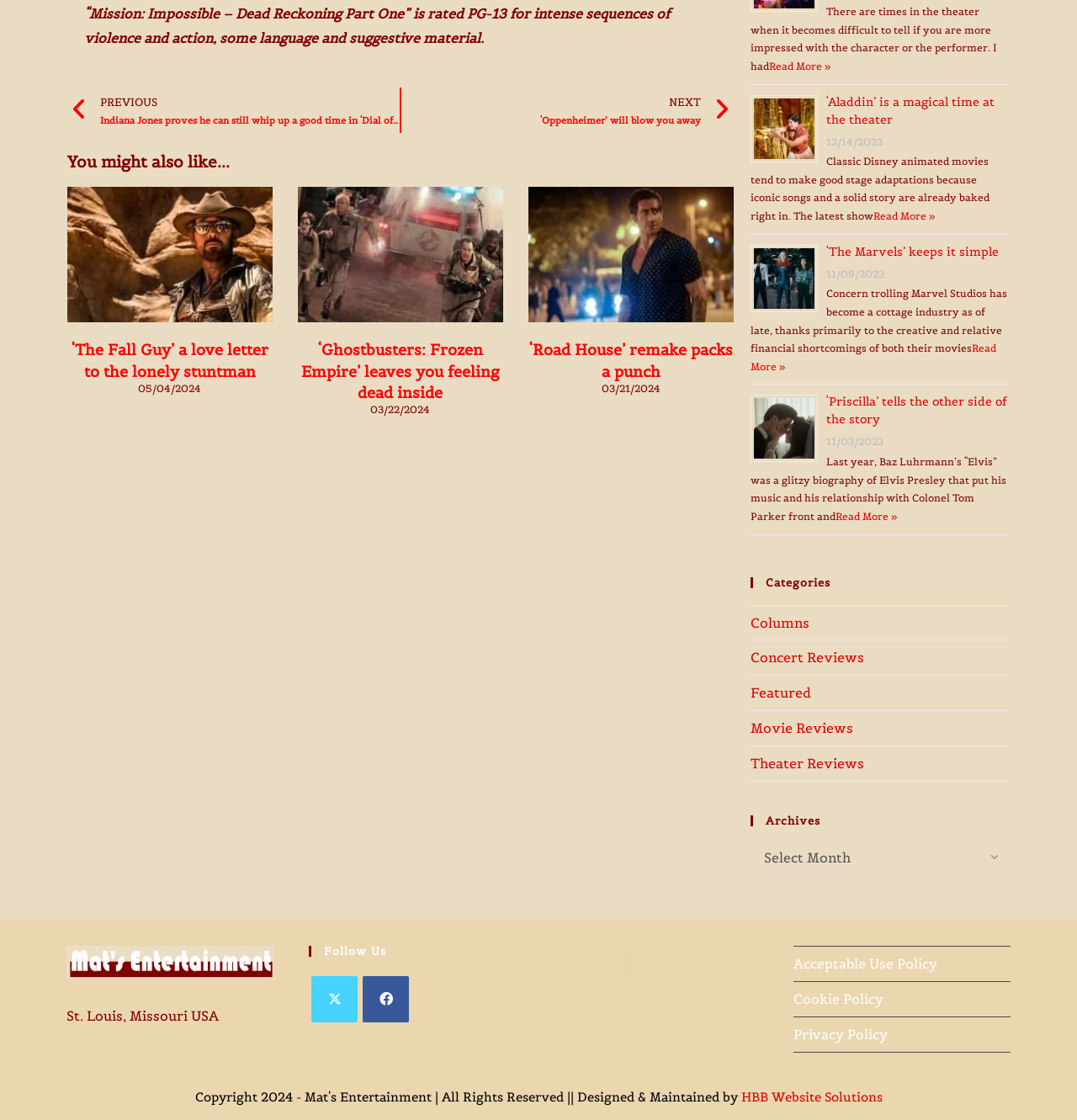Please find the bounding box coordinates of the clickable region needed to complete the following instruction: "Click on 'NEXT' to read the next article". The bounding box coordinates must consist of four float numbers between 0 and 1, i.e., [left, top, right, bottom].

[0.373, 0.078, 0.677, 0.119]